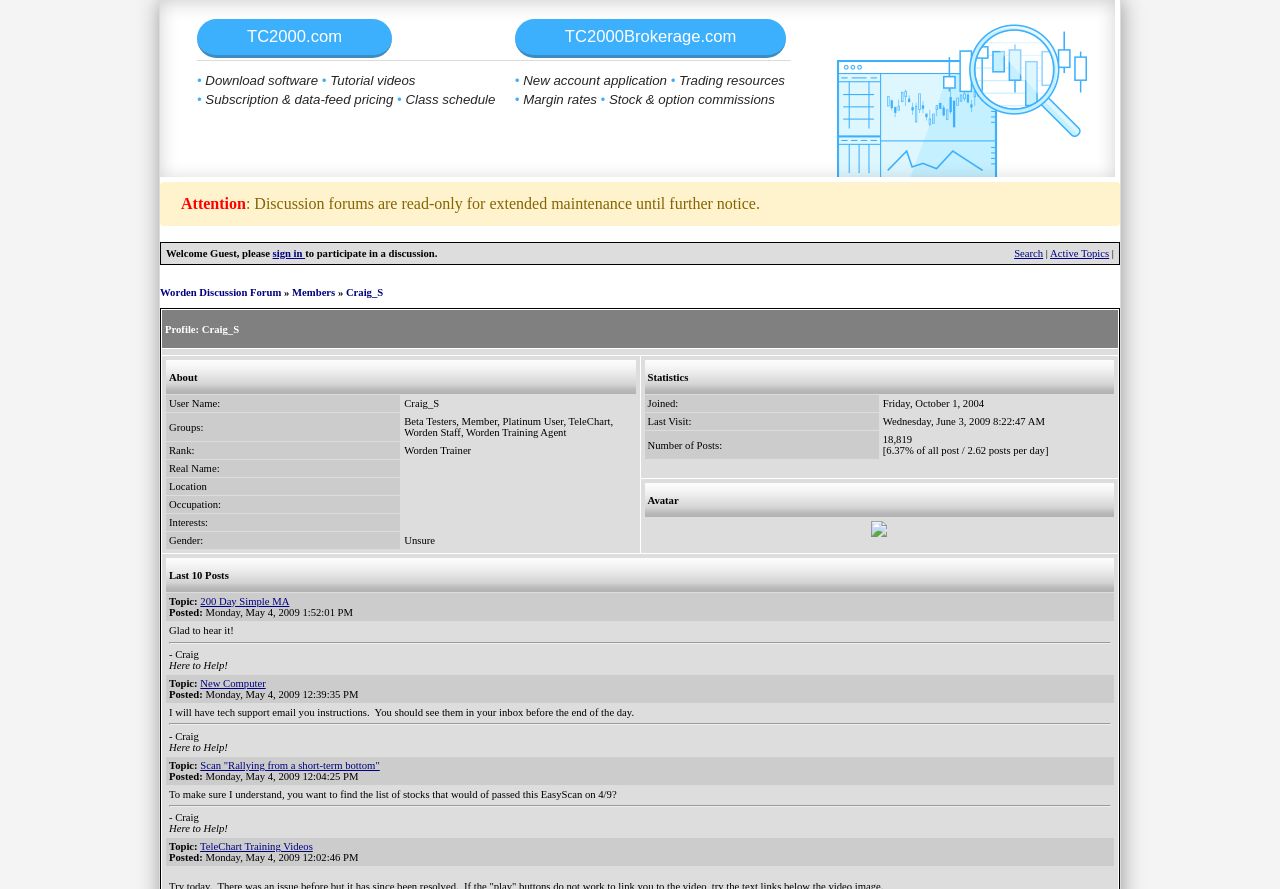Find the bounding box coordinates for the area you need to click to carry out the instruction: "View active topics". The coordinates should be four float numbers between 0 and 1, indicated as [left, top, right, bottom].

[0.82, 0.279, 0.867, 0.291]